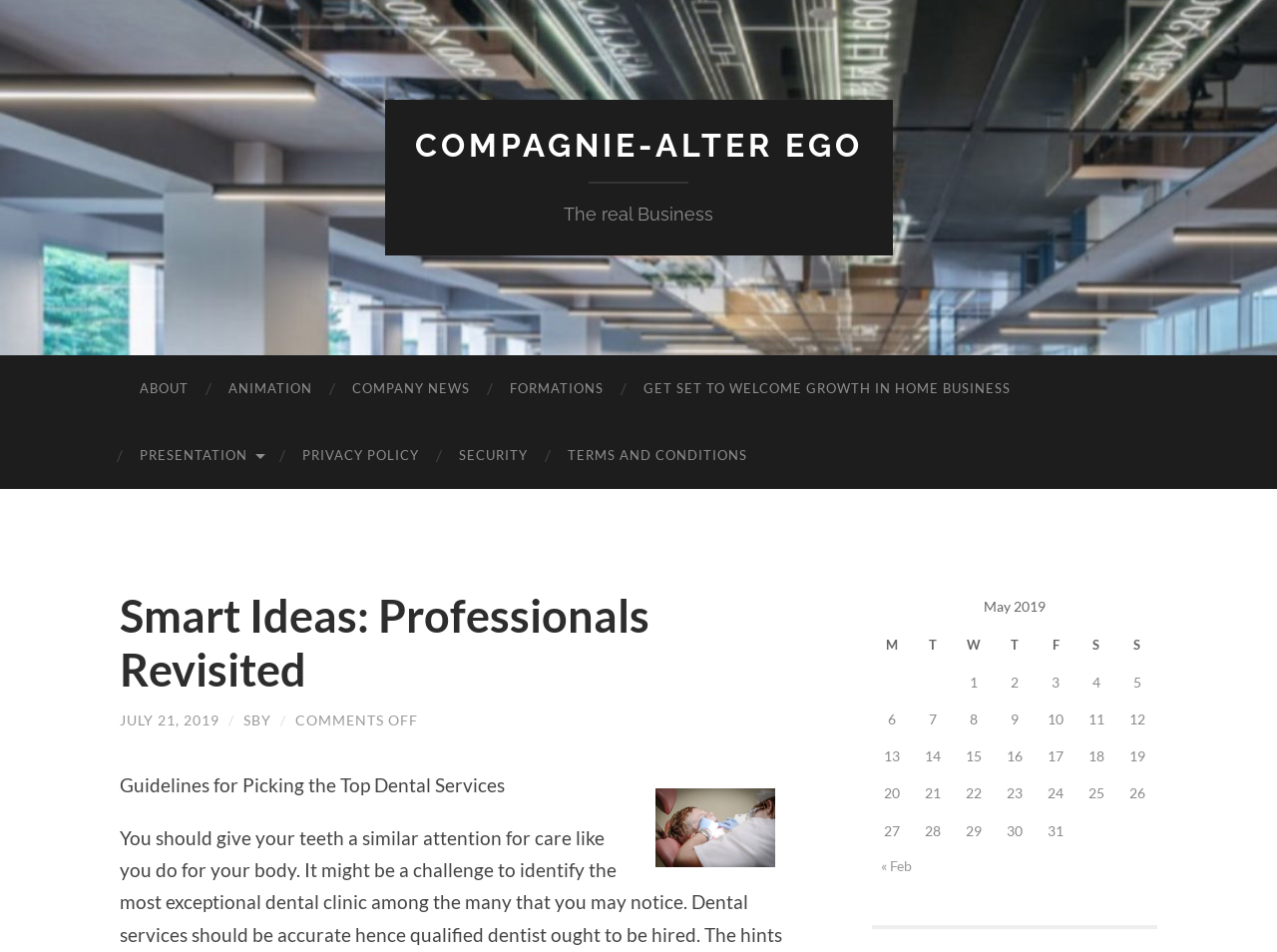How many links are there in the main navigation?
Analyze the screenshot and provide a detailed answer to the question.

The main navigation links are located below the company name heading and include 'ABOUT', 'ANIMATION', 'COMPANY NEWS', 'FORMATIONS', 'GET SET TO WELCOME GROWTH IN HOME BUSINESS', 'PRESENTATION', and 'PRIVACY POLICY'. There are 7 links in total.